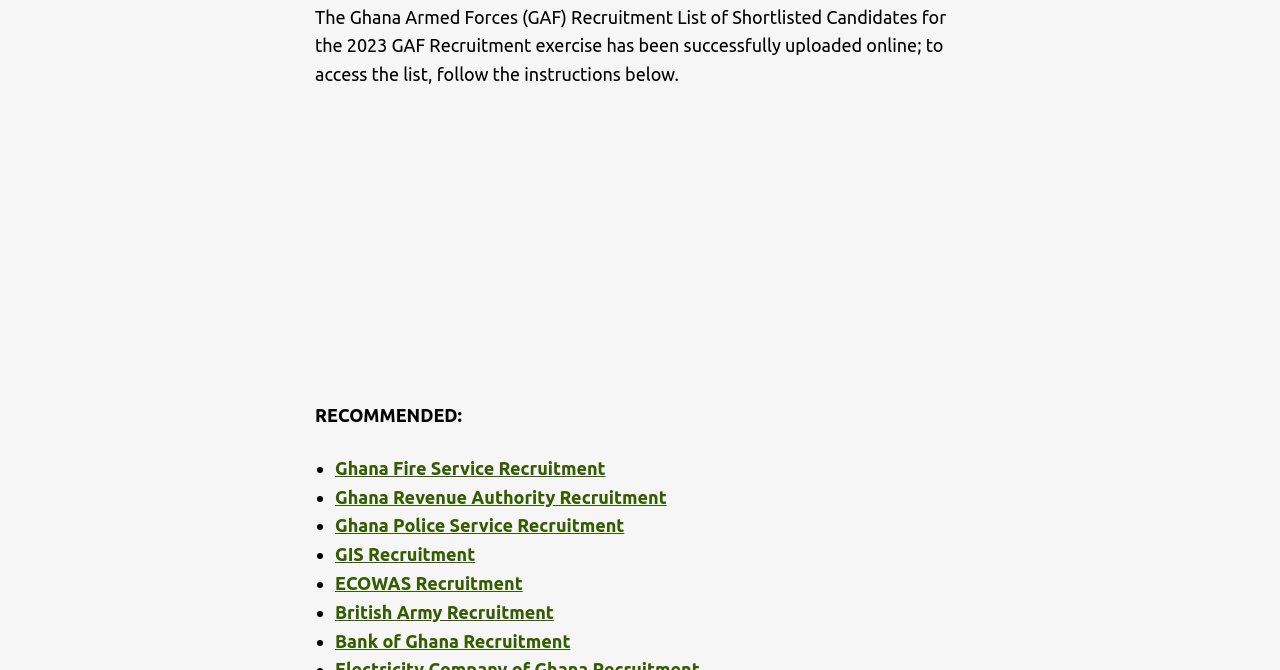What is the first recommended recruitment link?
Using the image as a reference, give a one-word or short phrase answer.

Ghana Fire Service Recruitment